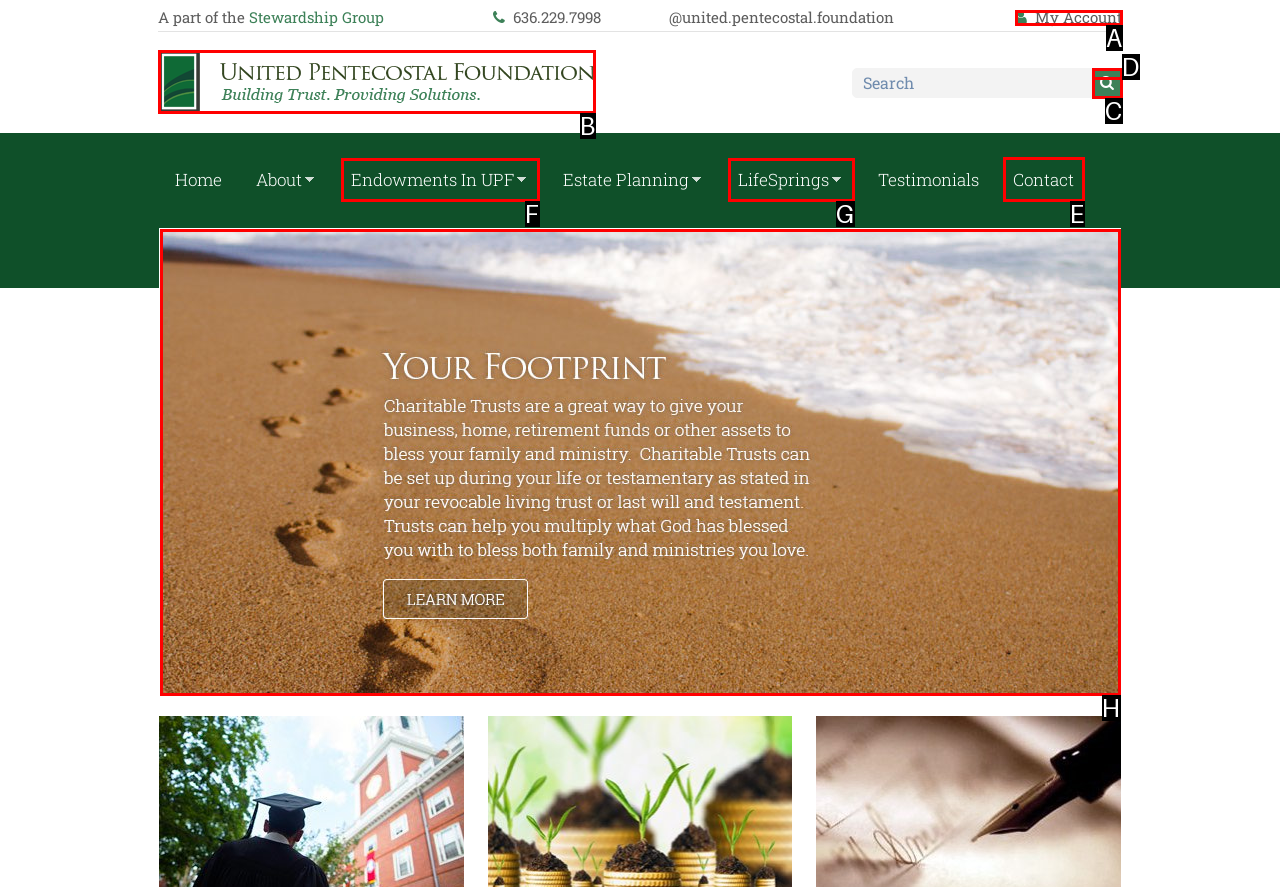Choose the letter that corresponds to the correct button to accomplish the task: Contact us
Reply with the letter of the correct selection only.

E